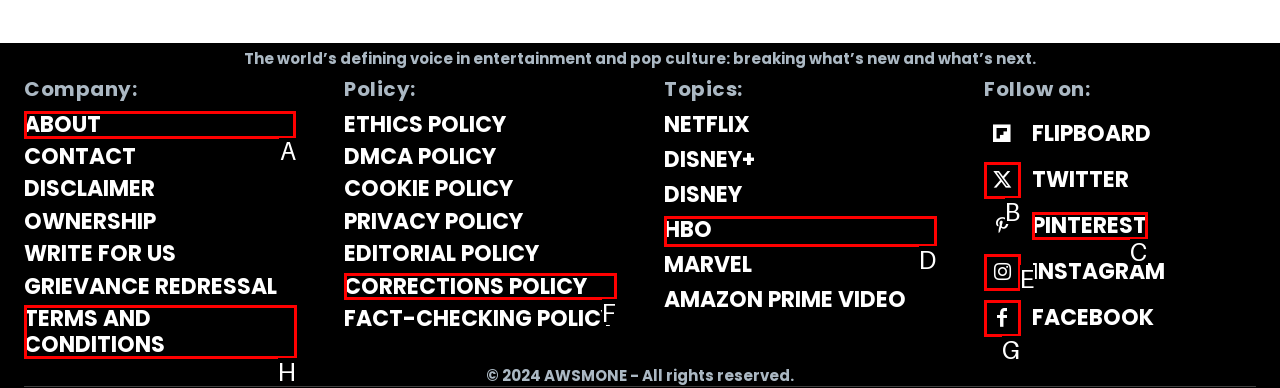Which lettered option should be clicked to achieve the task: Click on ABOUT? Choose from the given choices.

A